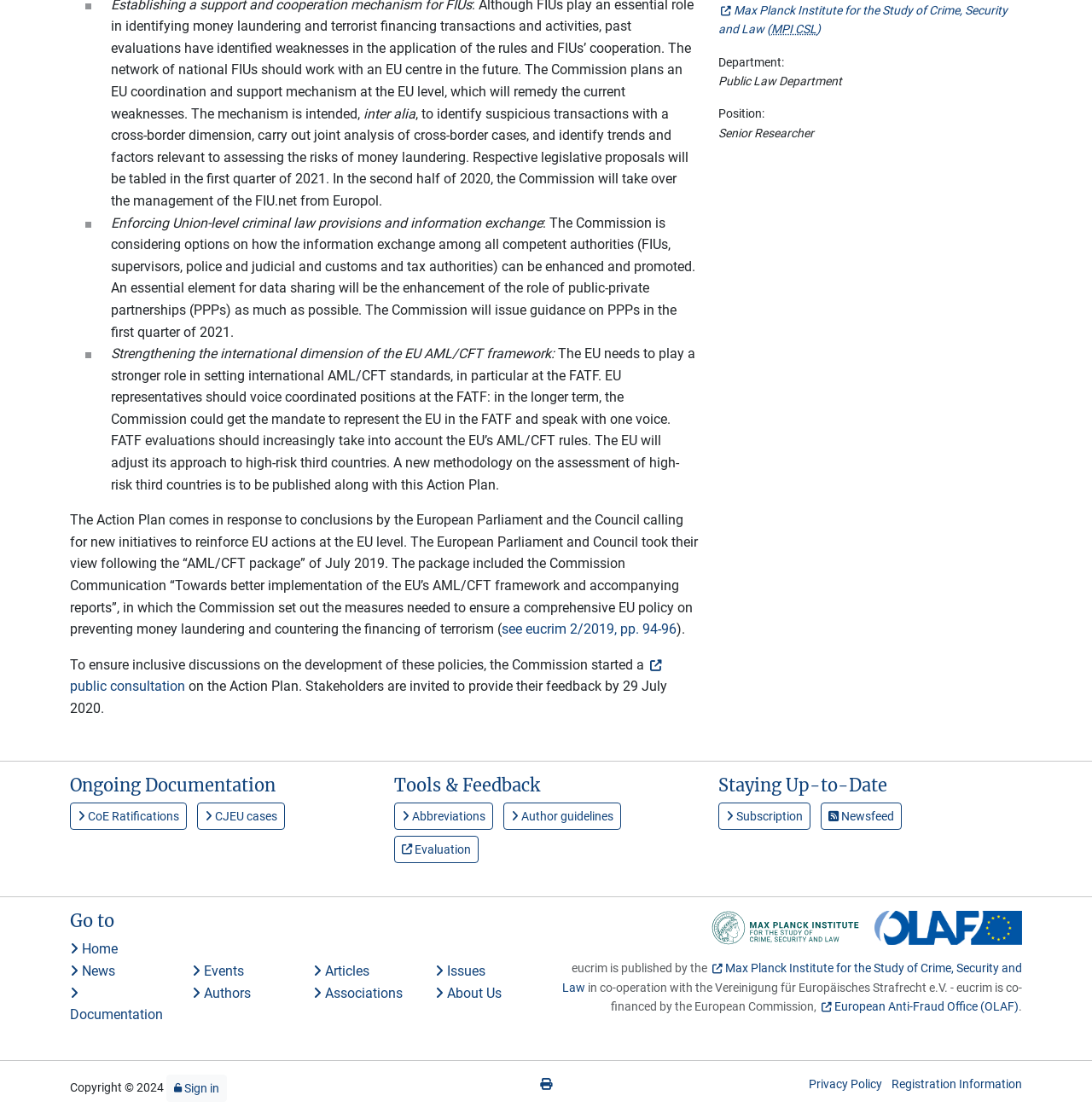Identify the bounding box coordinates of the specific part of the webpage to click to complete this instruction: "View the CoE Ratifications".

[0.064, 0.725, 0.171, 0.75]